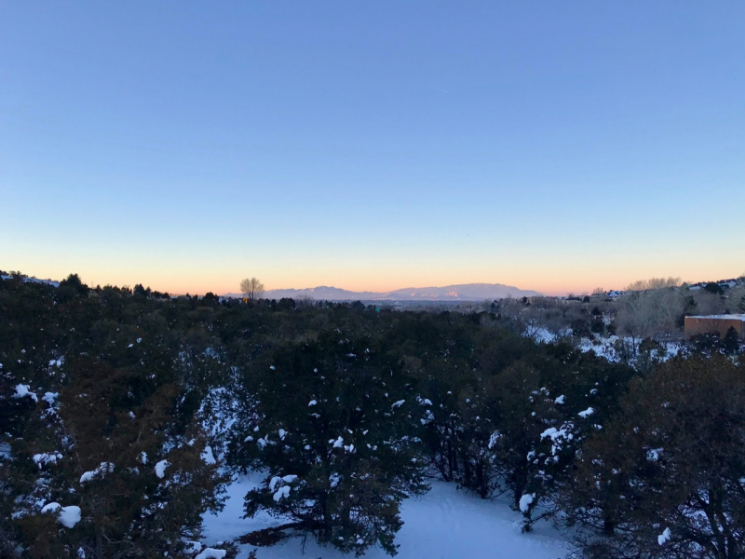Is the foreground covered entirely with snow?
Answer the question using a single word or phrase, according to the image.

No